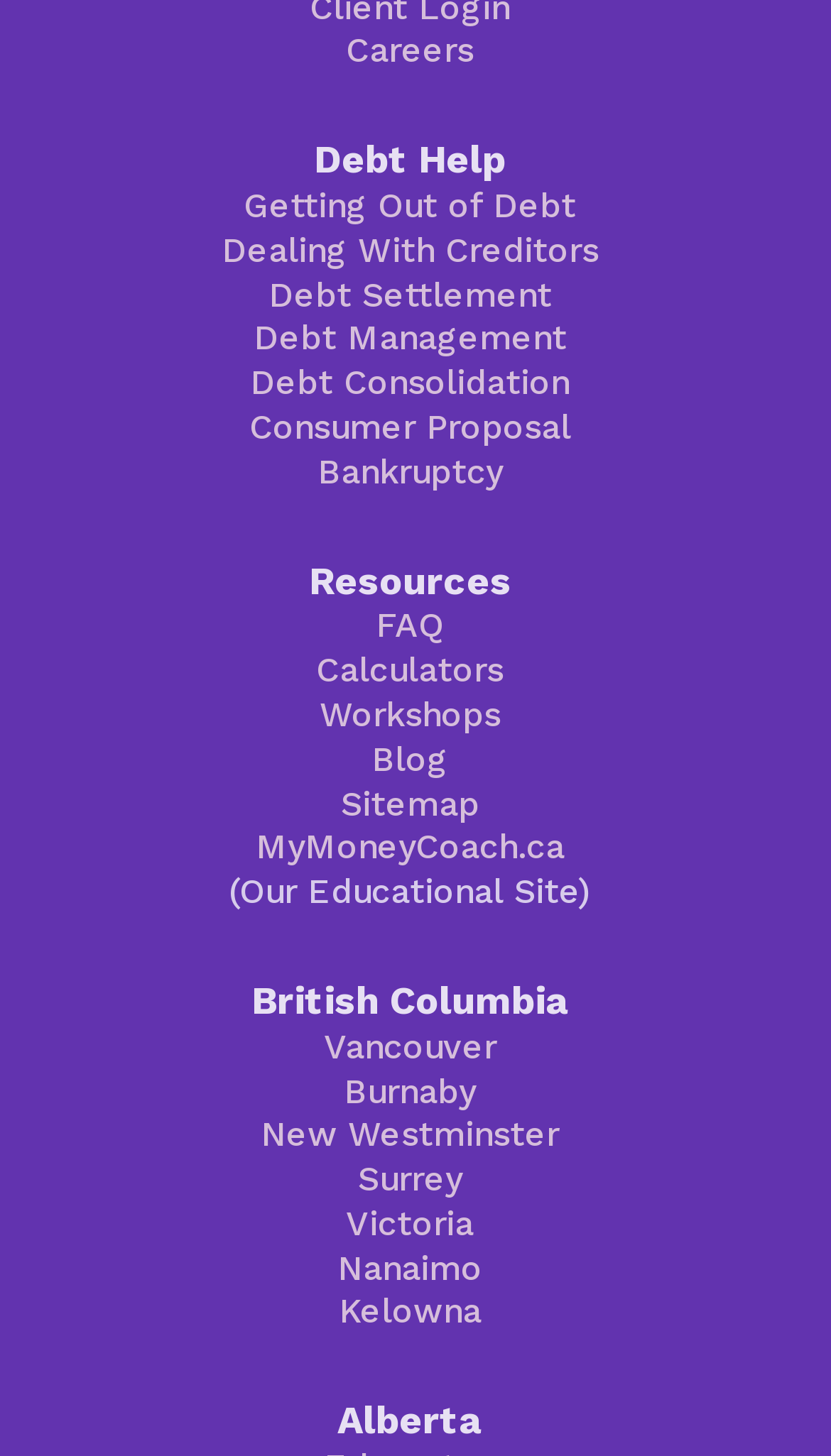What type of resources are provided under the 'Resources' section?
Using the information from the image, give a concise answer in one word or a short phrase.

FAQ, Calculators, etc.